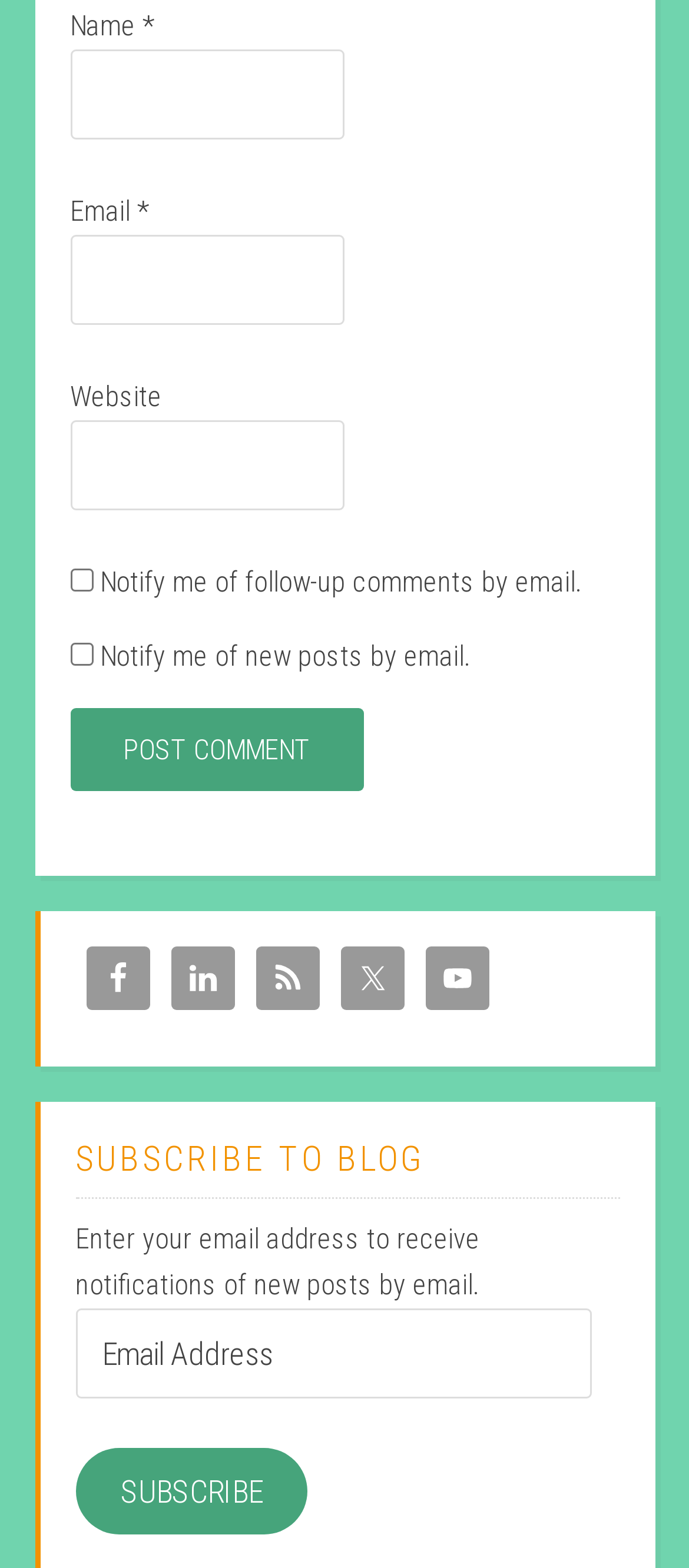Please answer the following question using a single word or phrase: 
How many textboxes are there?

4